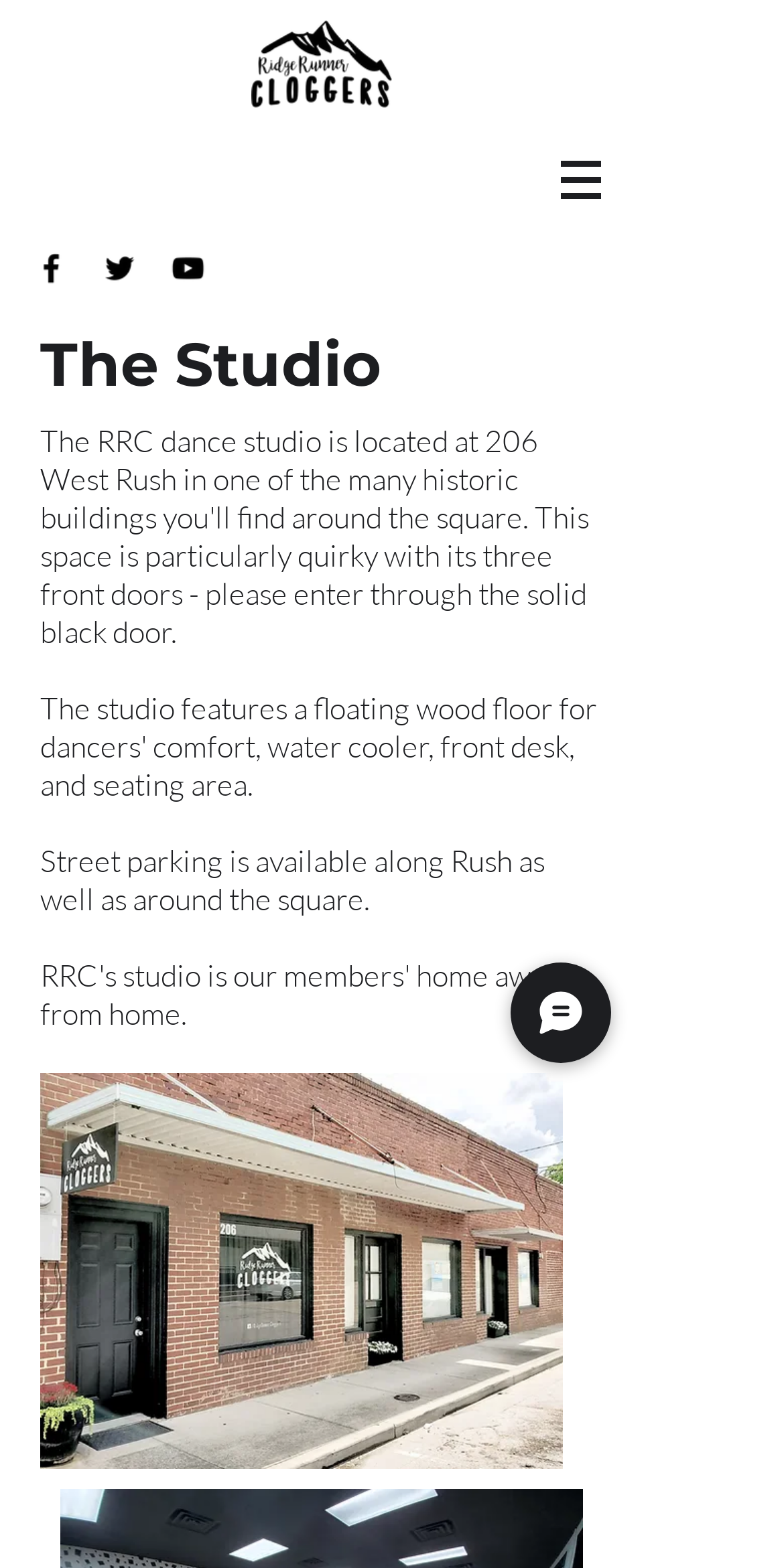What is the name of the studio?
Identify the answer in the screenshot and reply with a single word or phrase.

The Studio